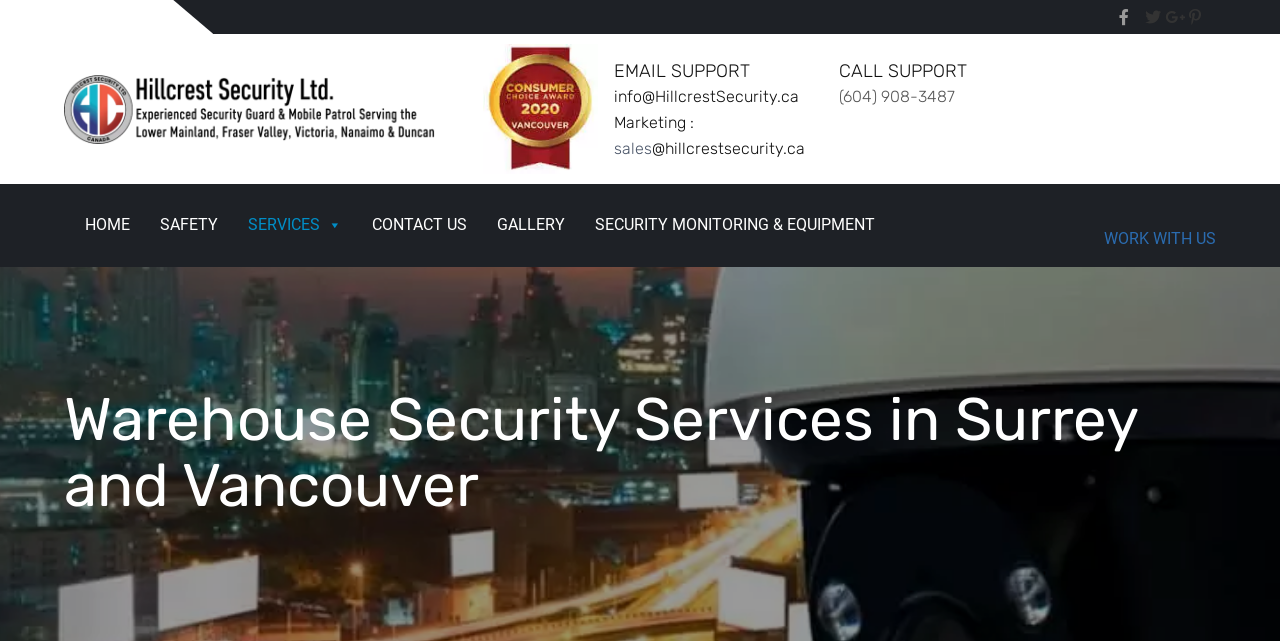Locate the bounding box coordinates of the segment that needs to be clicked to meet this instruction: "Click the SECURITY SERVICE link".

[0.05, 0.116, 0.34, 0.224]